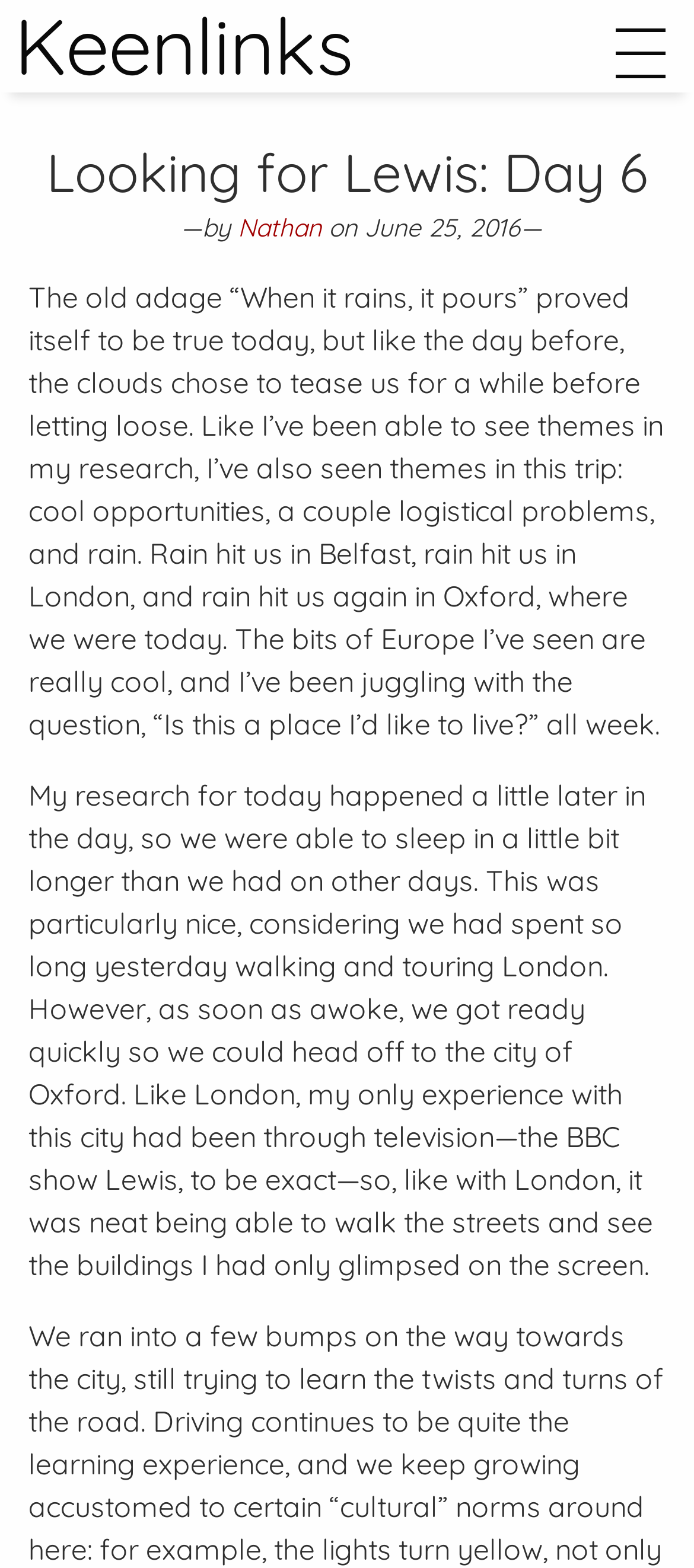Determine the bounding box for the described UI element: "Nathan".

[0.342, 0.135, 0.463, 0.155]